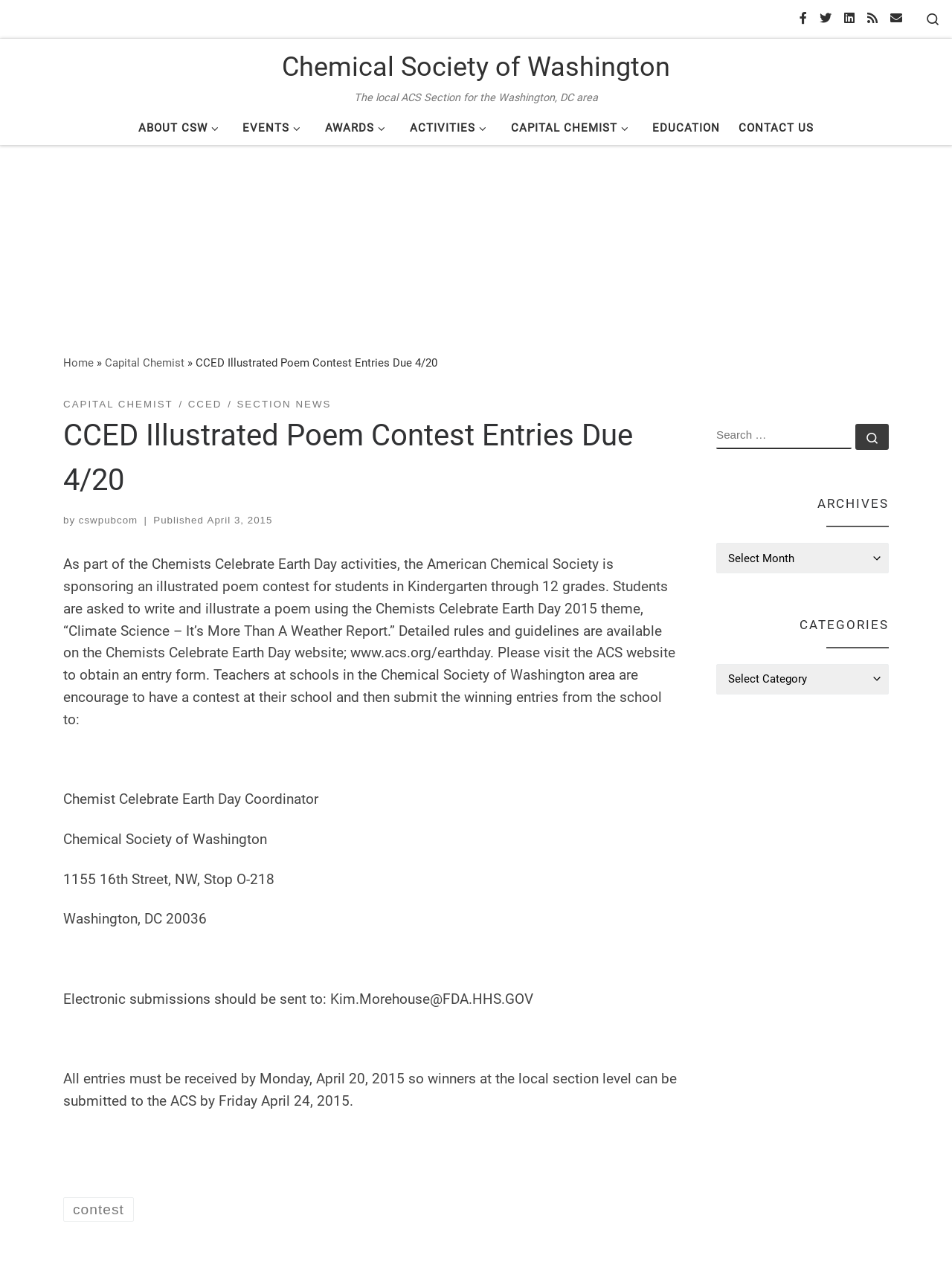How many social media links are available in the top-right corner of the webpage?
Examine the screenshot and reply with a single word or phrase.

5